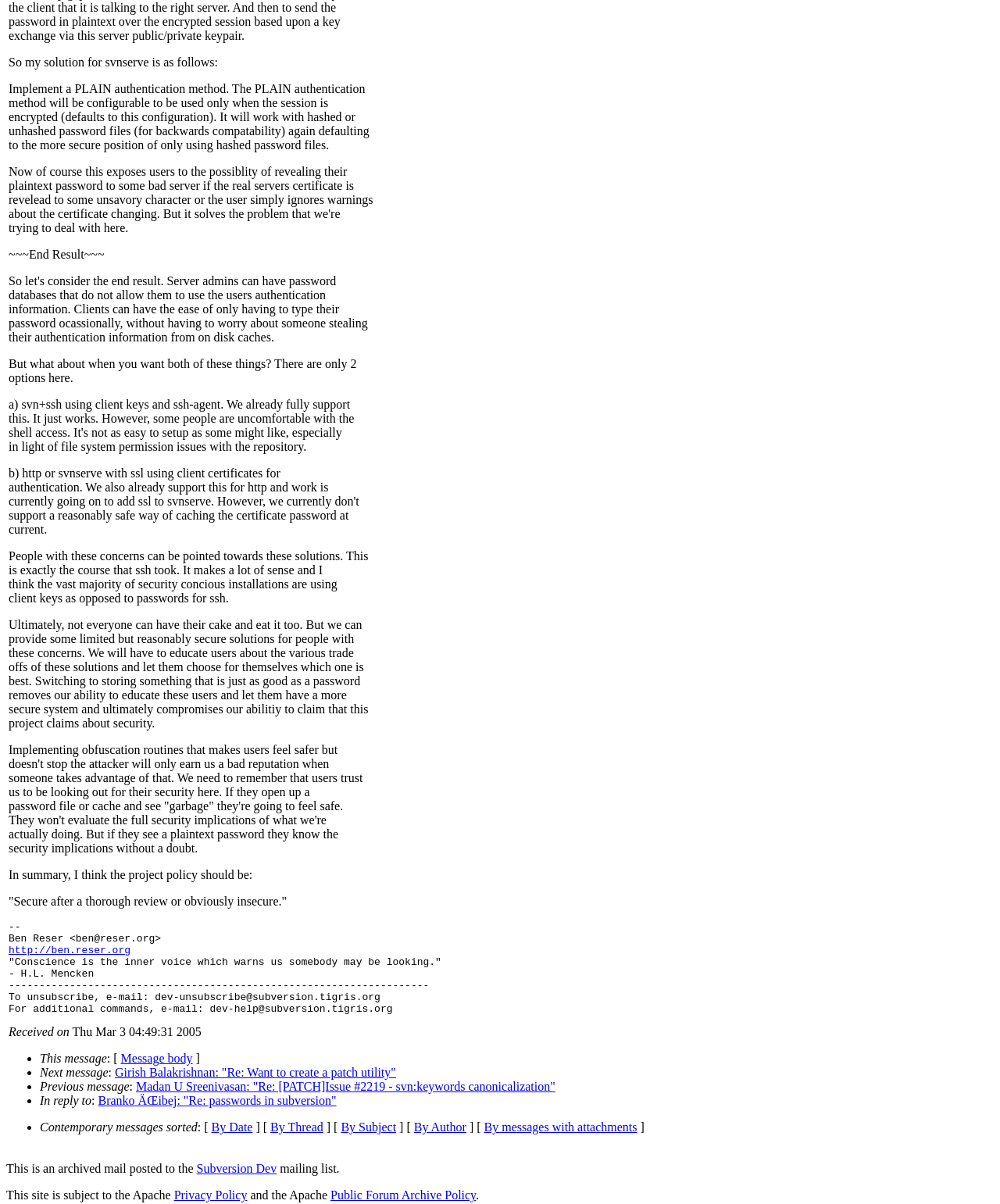What is the purpose of the 'svnserve' solution?
Please provide a single word or phrase based on the screenshot.

To implement a PLAIN authentication method